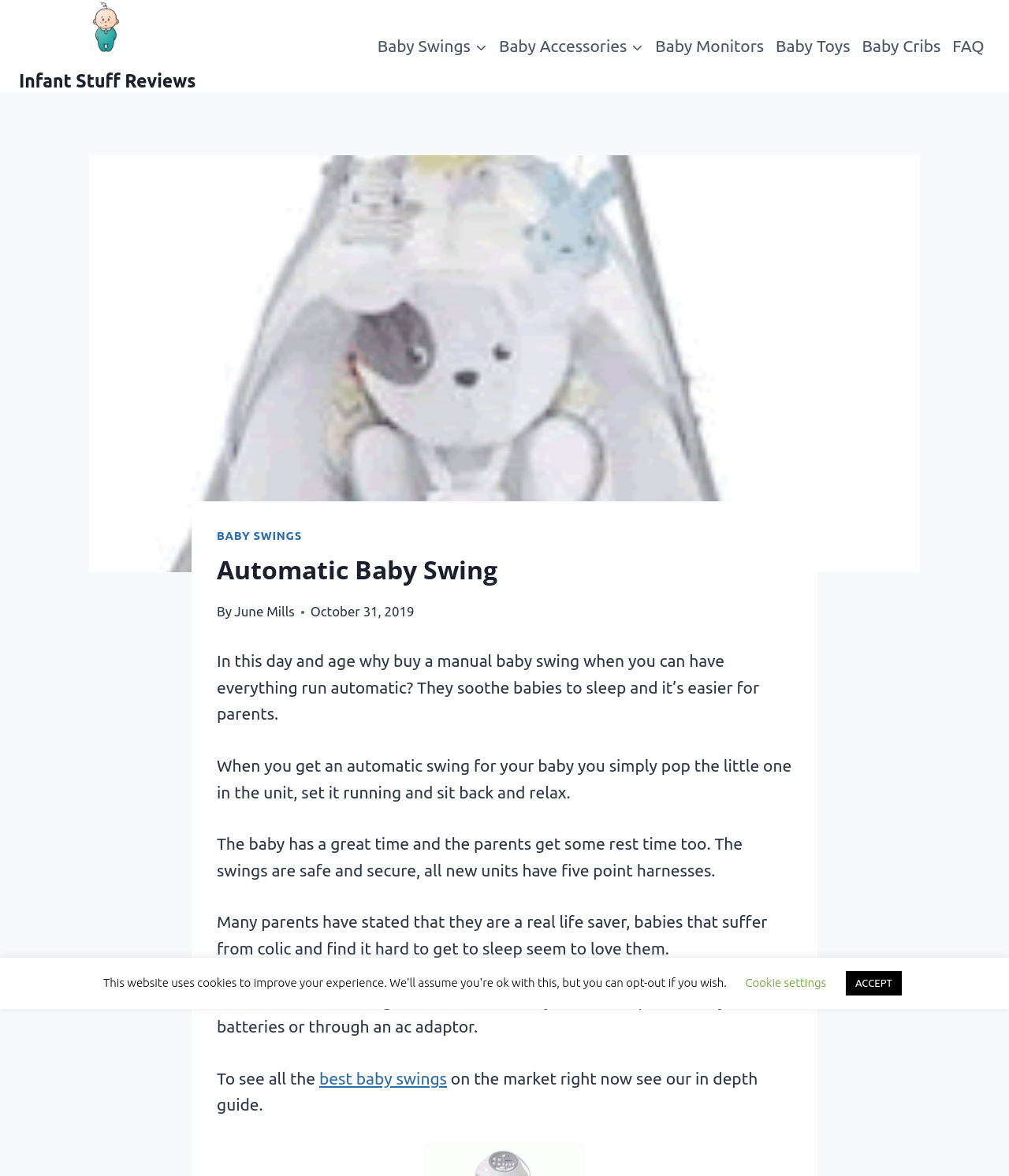Using the webpage screenshot, find the UI element described by Infant Stuff Reviews. Provide the bounding box coordinates in the format (top-left x, top-left y, bottom-right x, bottom-right y), ensuring all values are floating point numbers between 0 and 1.

[0.019, 0.0, 0.194, 0.078]